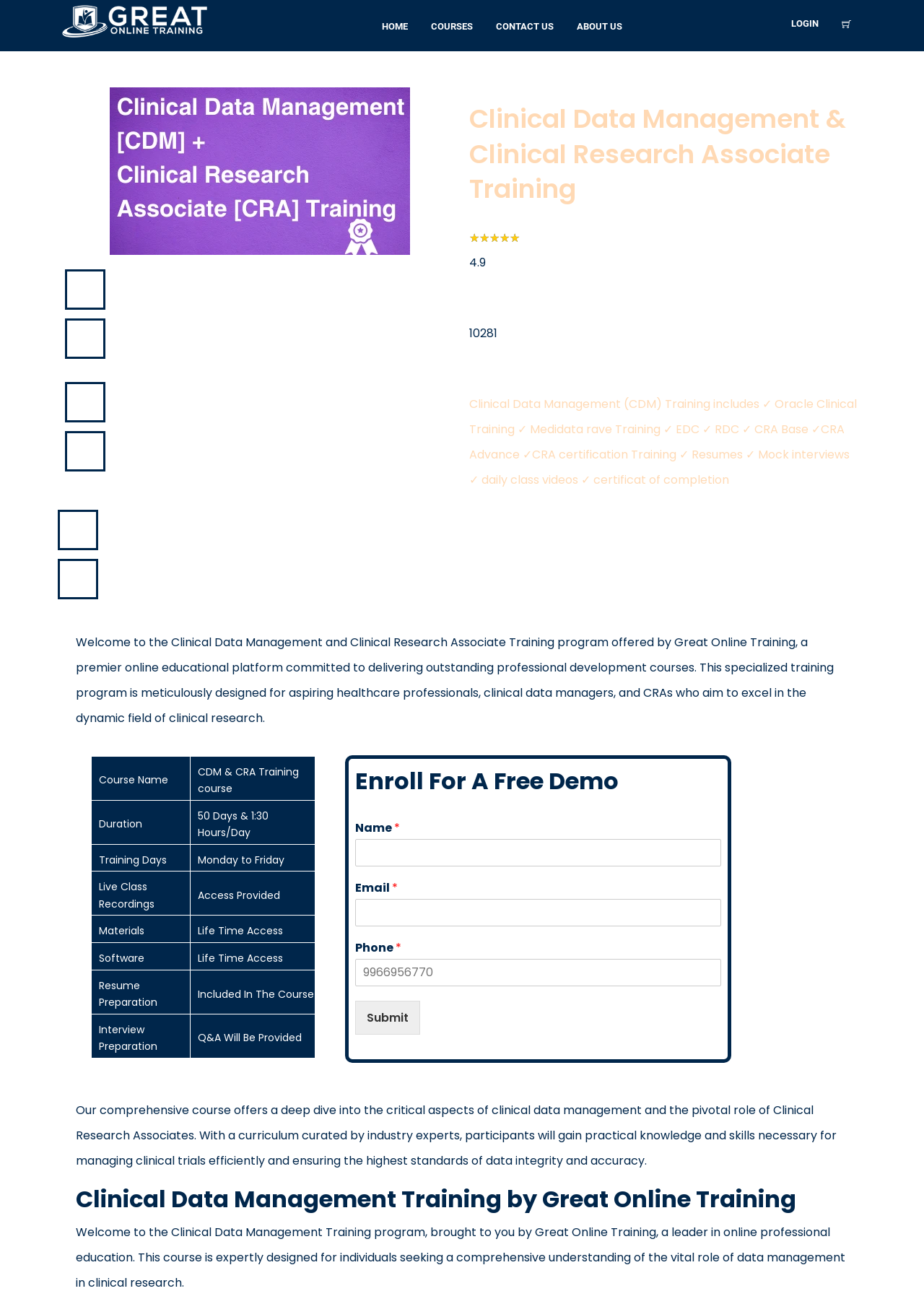What is the rating of the Clinical Data Management and Clinical Research Associate Training program?
Please provide a single word or phrase in response based on the screenshot.

4.9/5